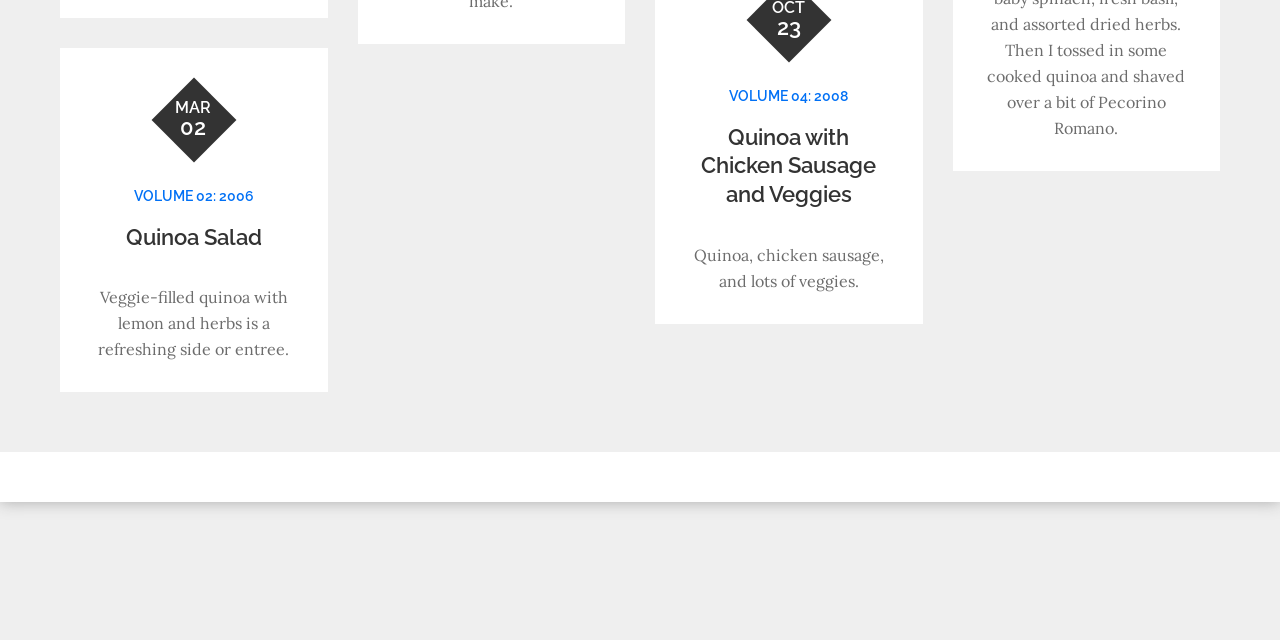Extract the bounding box coordinates for the HTML element that matches this description: "Volume 04: 2008". The coordinates should be four float numbers between 0 and 1, i.e., [left, top, right, bottom].

[0.57, 0.137, 0.663, 0.162]